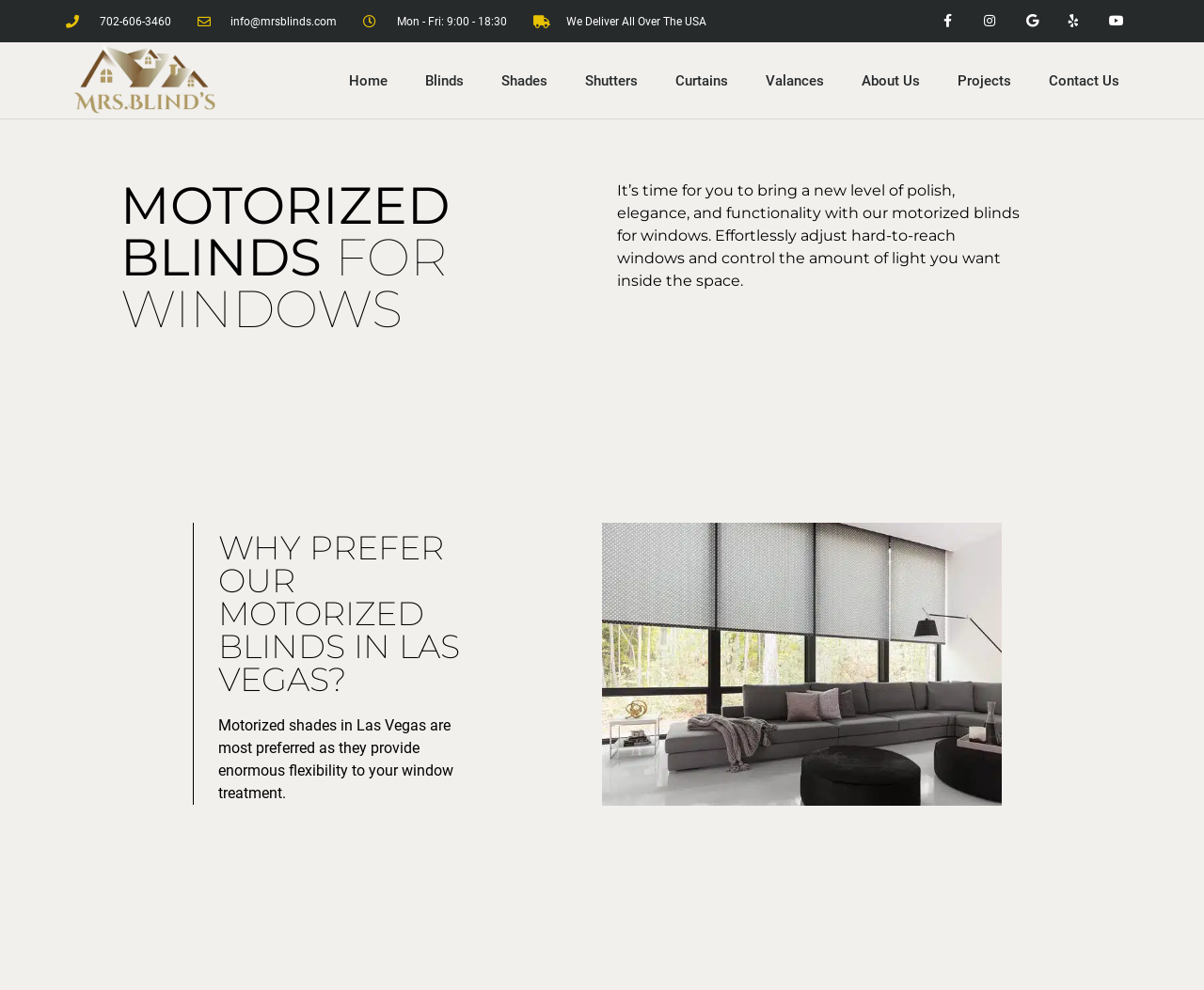What is the benefit of motorized shades in Las Vegas?
Answer with a single word or phrase by referring to the visual content.

Enormous flexibility to window treatment